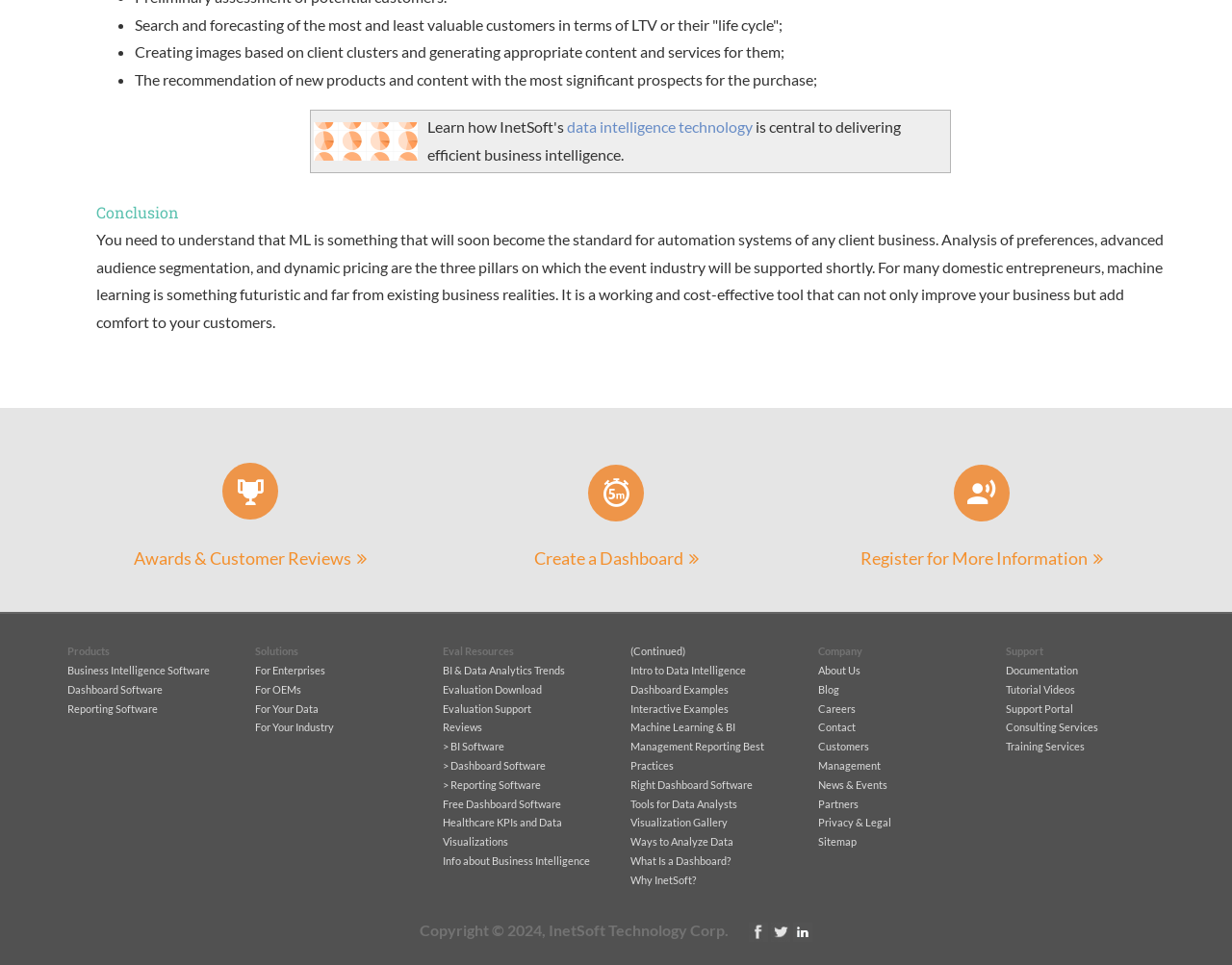Identify the bounding box of the HTML element described here: "About US". Provide the coordinates as four float numbers between 0 and 1: [left, top, right, bottom].

None